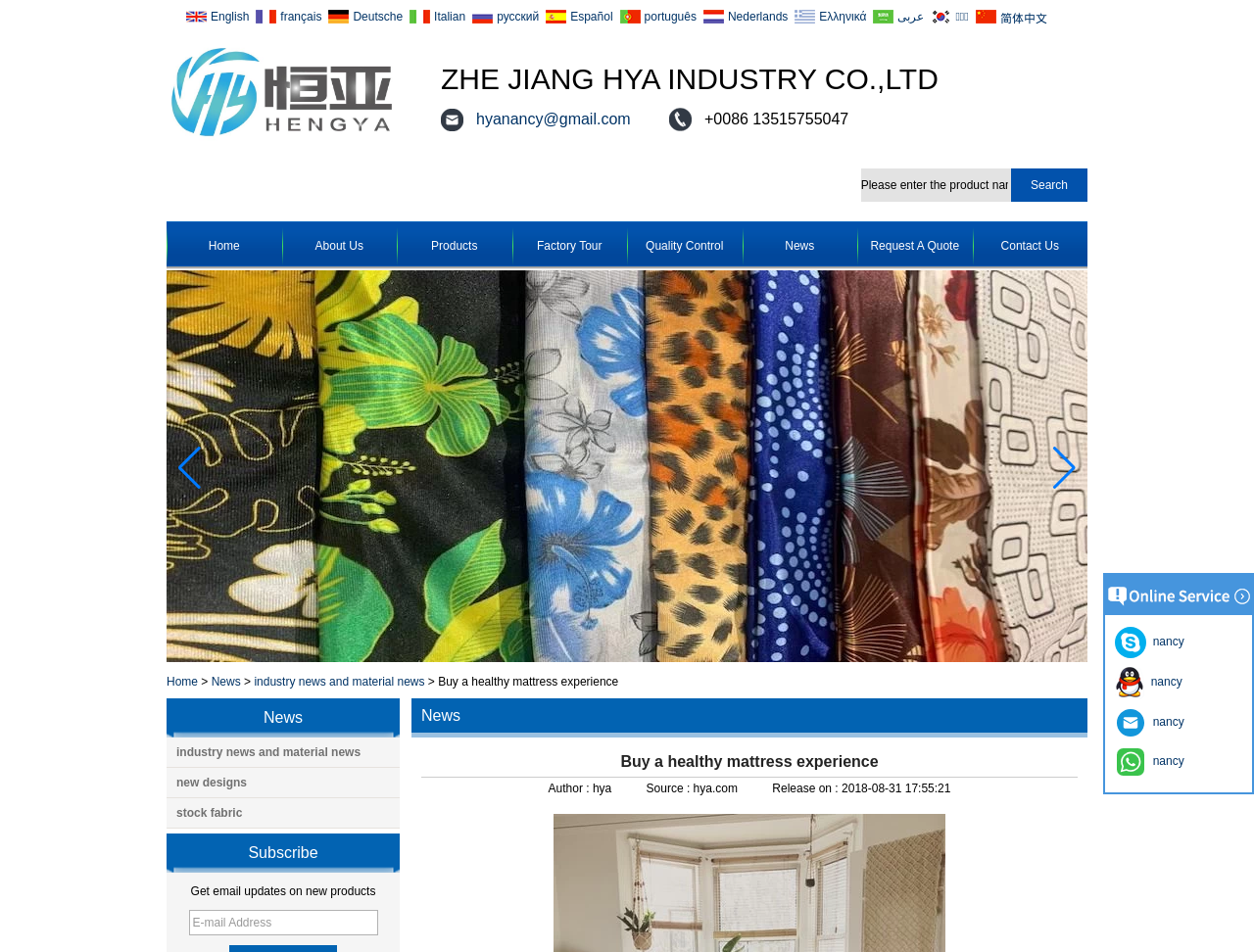What language options are available on this website?
Based on the image, provide your answer in one word or phrase.

Multiple languages